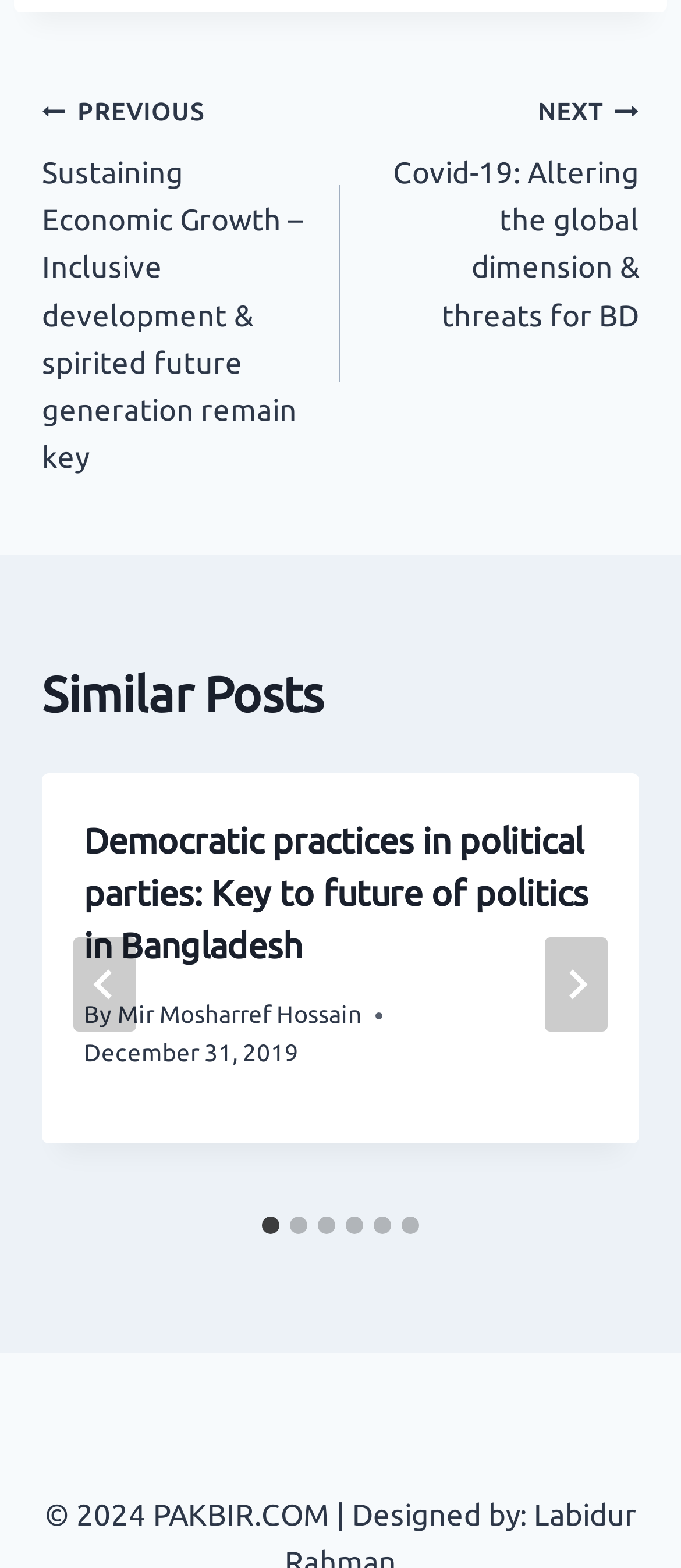What is the title of the first post?
Examine the image and provide an in-depth answer to the question.

I found the title of the first post by looking at the heading element inside the article element, which is 'Democratic practices in political parties: Key to future of politics in Bangladesh'. I shortened the title to 'Democratic practices in political parties' as it is the main topic of the post.